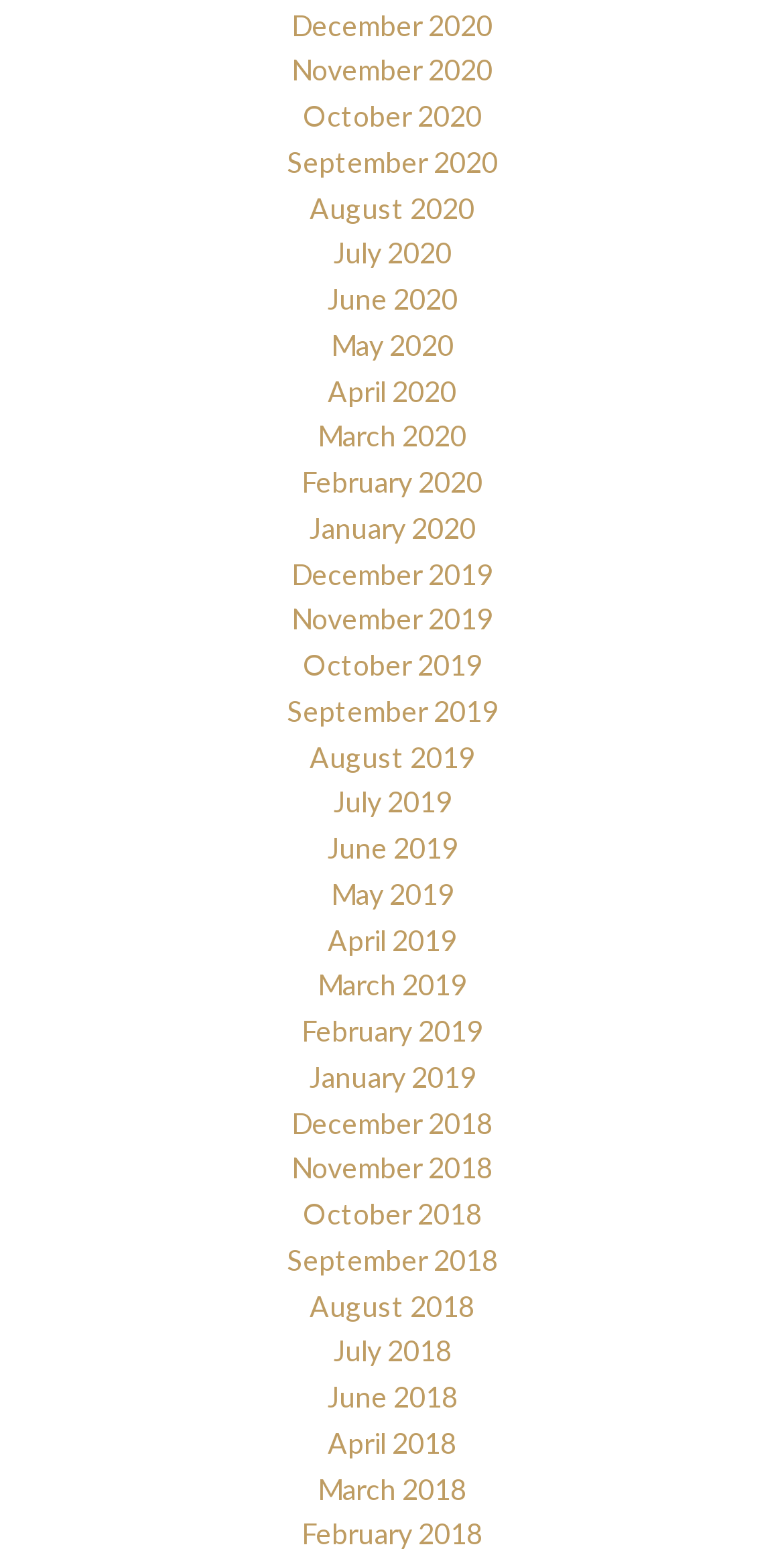How many months are listed in 2019?
Please provide a single word or phrase as your answer based on the image.

12